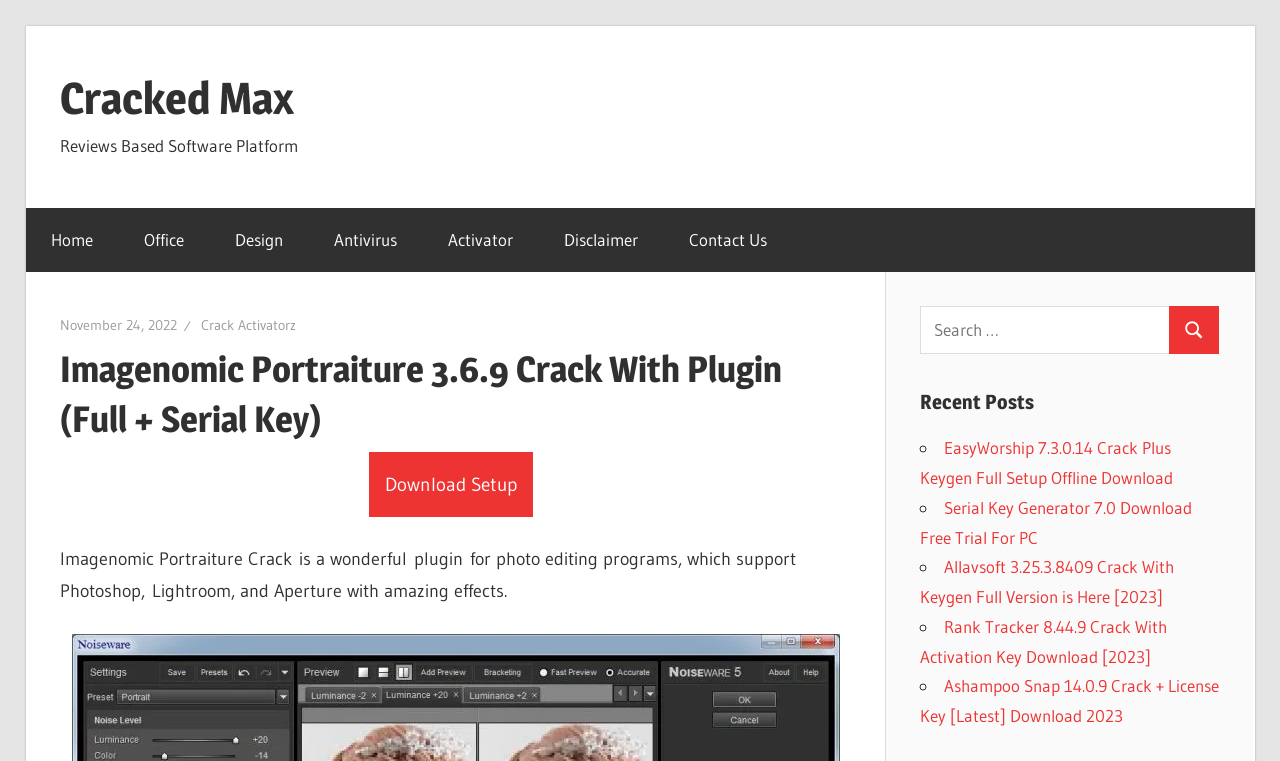Given the description Disclaimer, predict the bounding box coordinates of the UI element. Ensure the coordinates are in the format (top-left x, top-left y, bottom-right x, bottom-right y) and all values are between 0 and 1.

[0.421, 0.273, 0.518, 0.357]